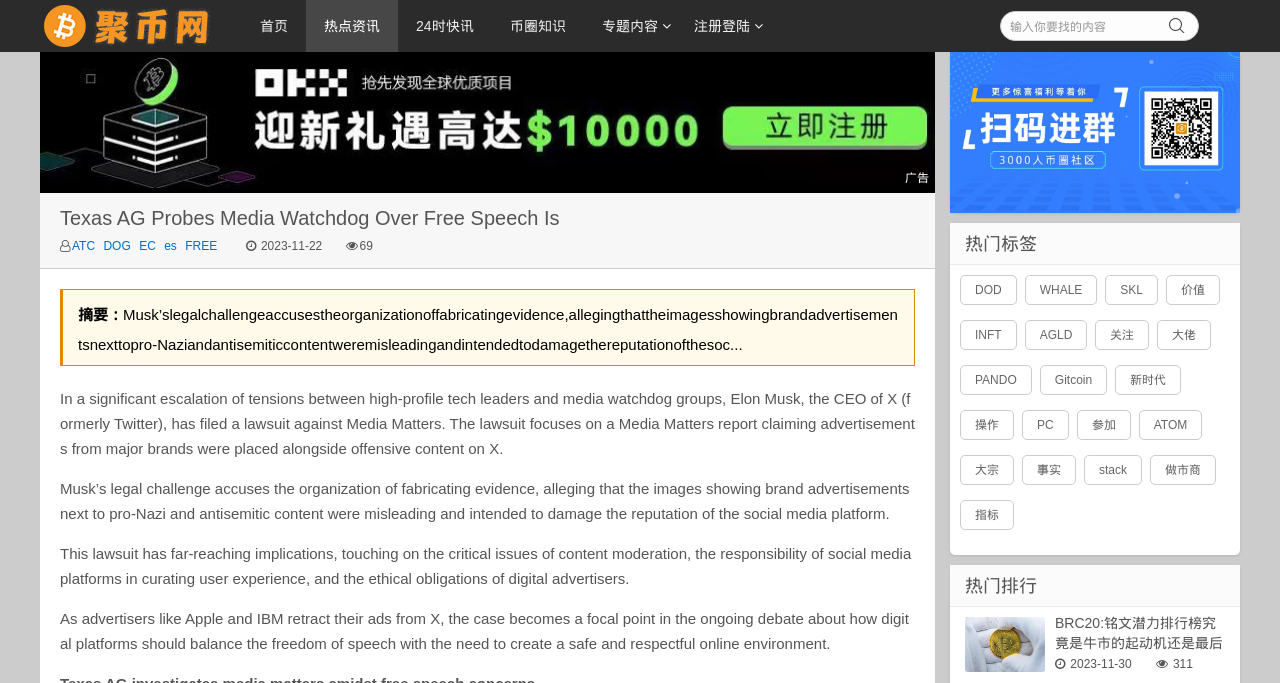Please provide a comprehensive response to the question below by analyzing the image: 
What is the name of the organization mentioned in the lawsuit?

The answer can be found in the article content, where it is mentioned that 'Elon Musk, the CEO of X, has filed a lawsuit against Media Matters'.